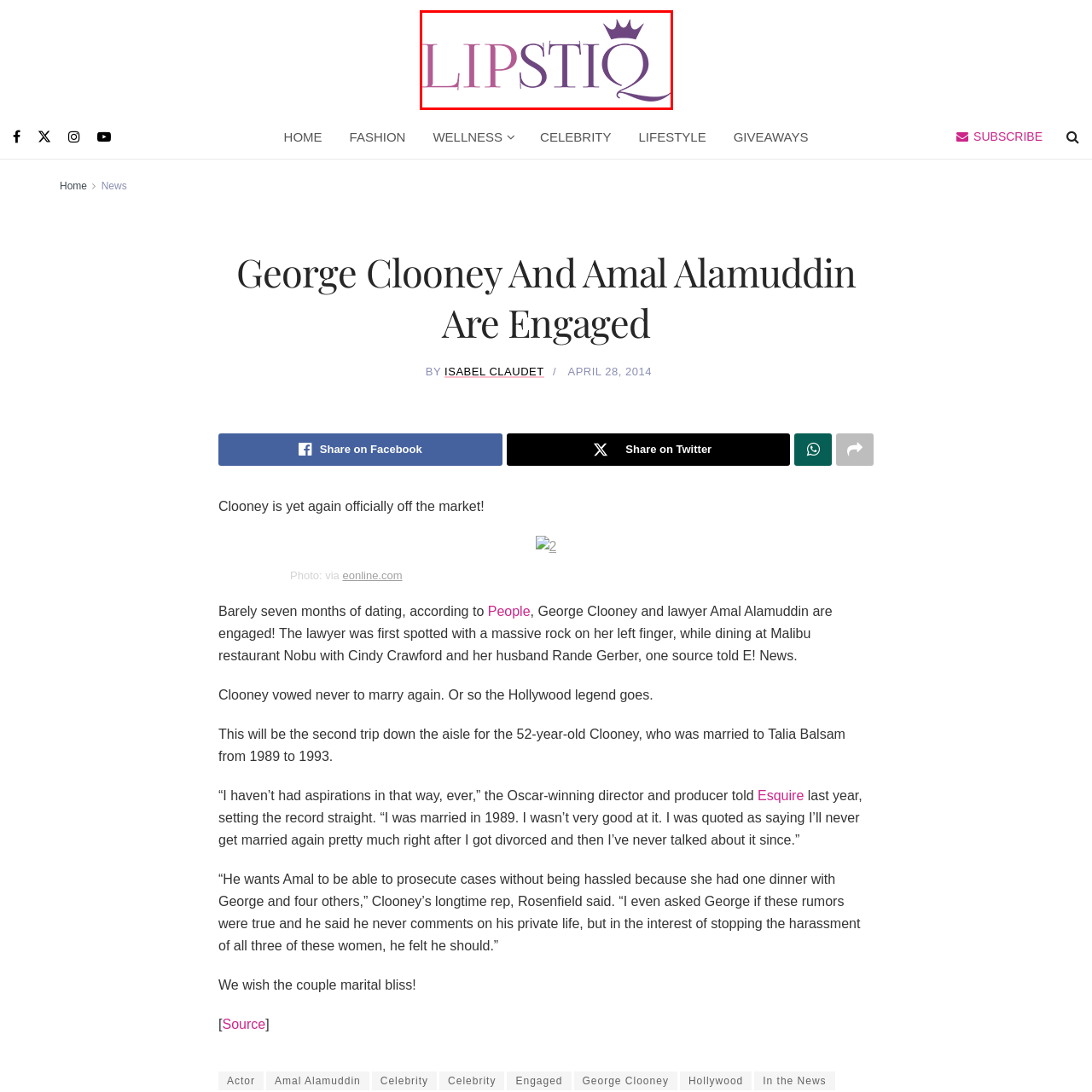Give an in-depth explanation of the image captured within the red boundary.

The image features the logo of "LIPSTIQ," a vibrant and stylish brand with a modern aesthetic. The logo showcases the name "LIPSTIQ" in an elegant font, blending shades of pink and purple. The distinctive letter 'Q' is adorned with a crown, symbolizing sophistication and a touch of royalty. This branding is associated with lifestyle and celebrity content, reflecting the brand's focus on fashion and trends. The design denotes a chic and contemporary appeal, making it easily recognizable among its audience.